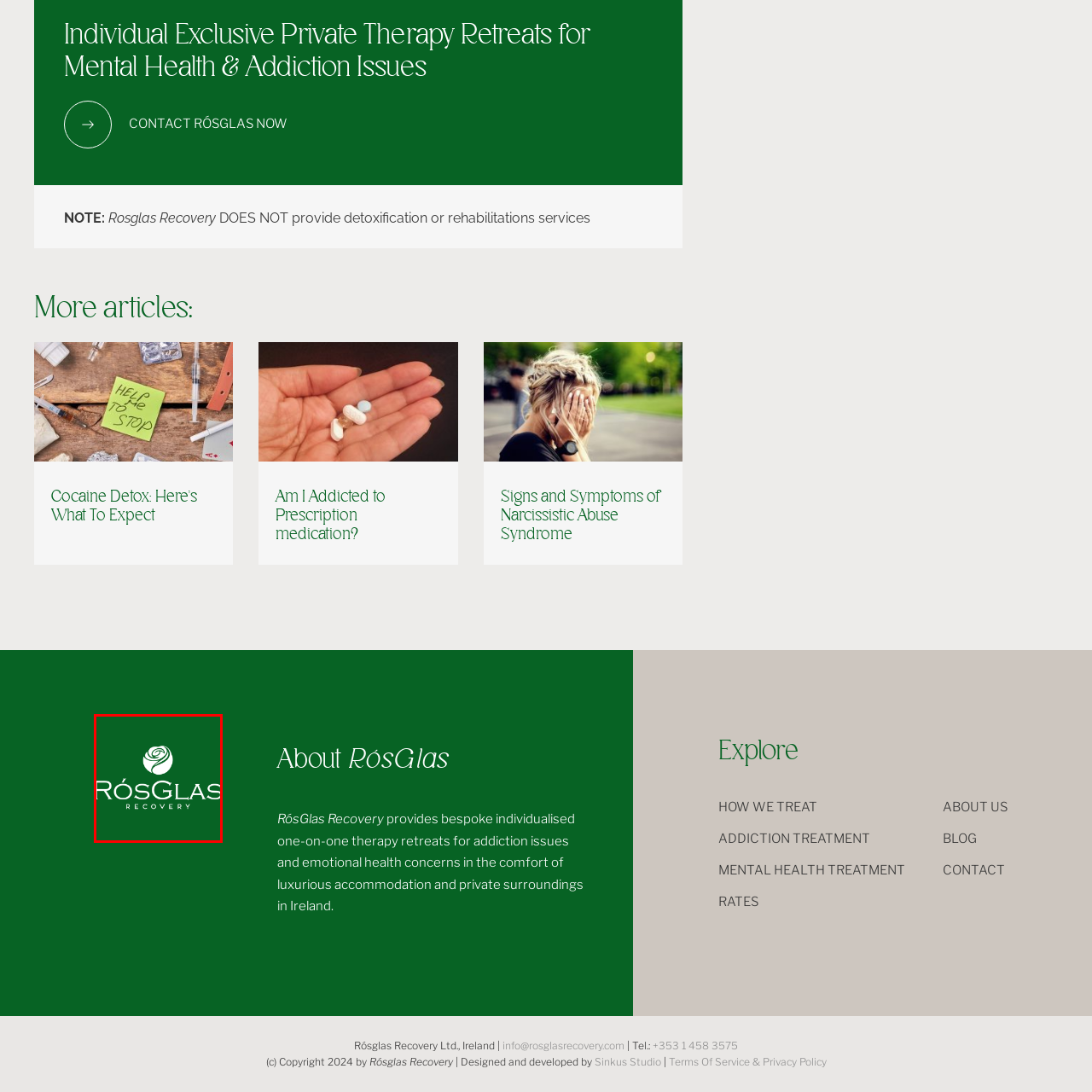Examine the image within the red border, Where are the luxurious environments for recovery located? 
Please provide a one-word or one-phrase answer.

Ireland